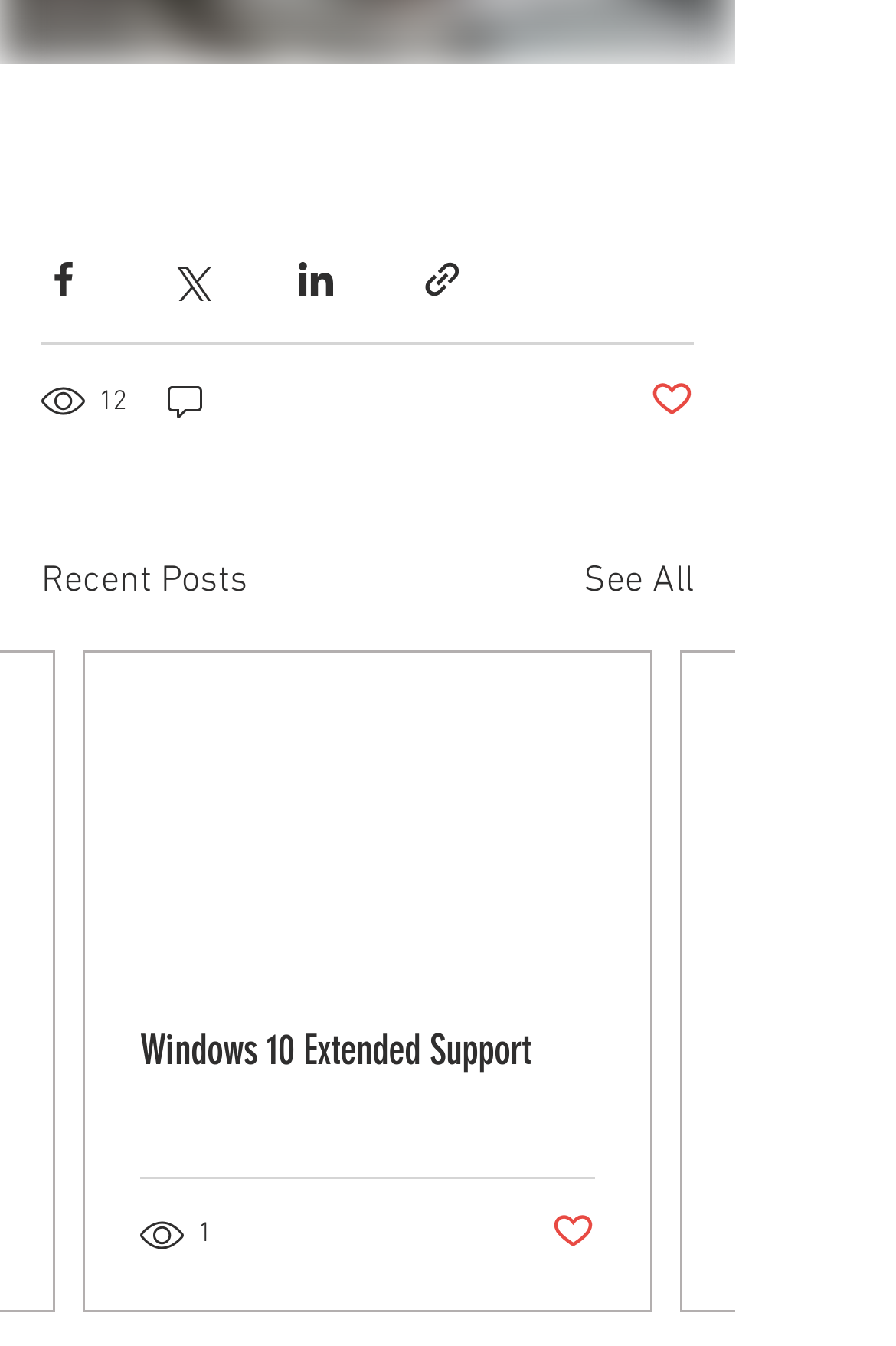Please identify the bounding box coordinates for the region that you need to click to follow this instruction: "Like the post".

[0.615, 0.898, 0.664, 0.936]